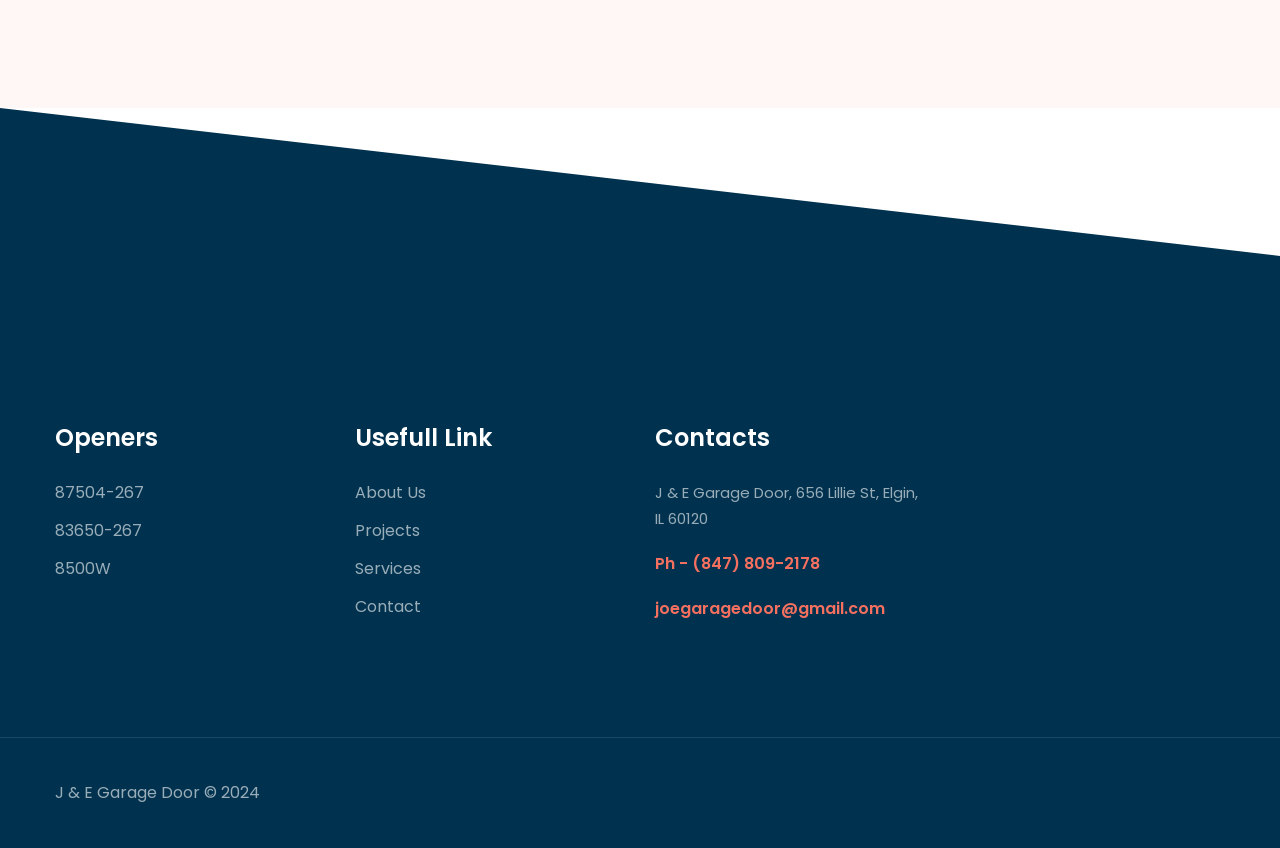Identify the bounding box coordinates of the region I need to click to complete this instruction: "Send an email to 'joegaragedoor@gmail.com'".

[0.512, 0.703, 0.691, 0.733]